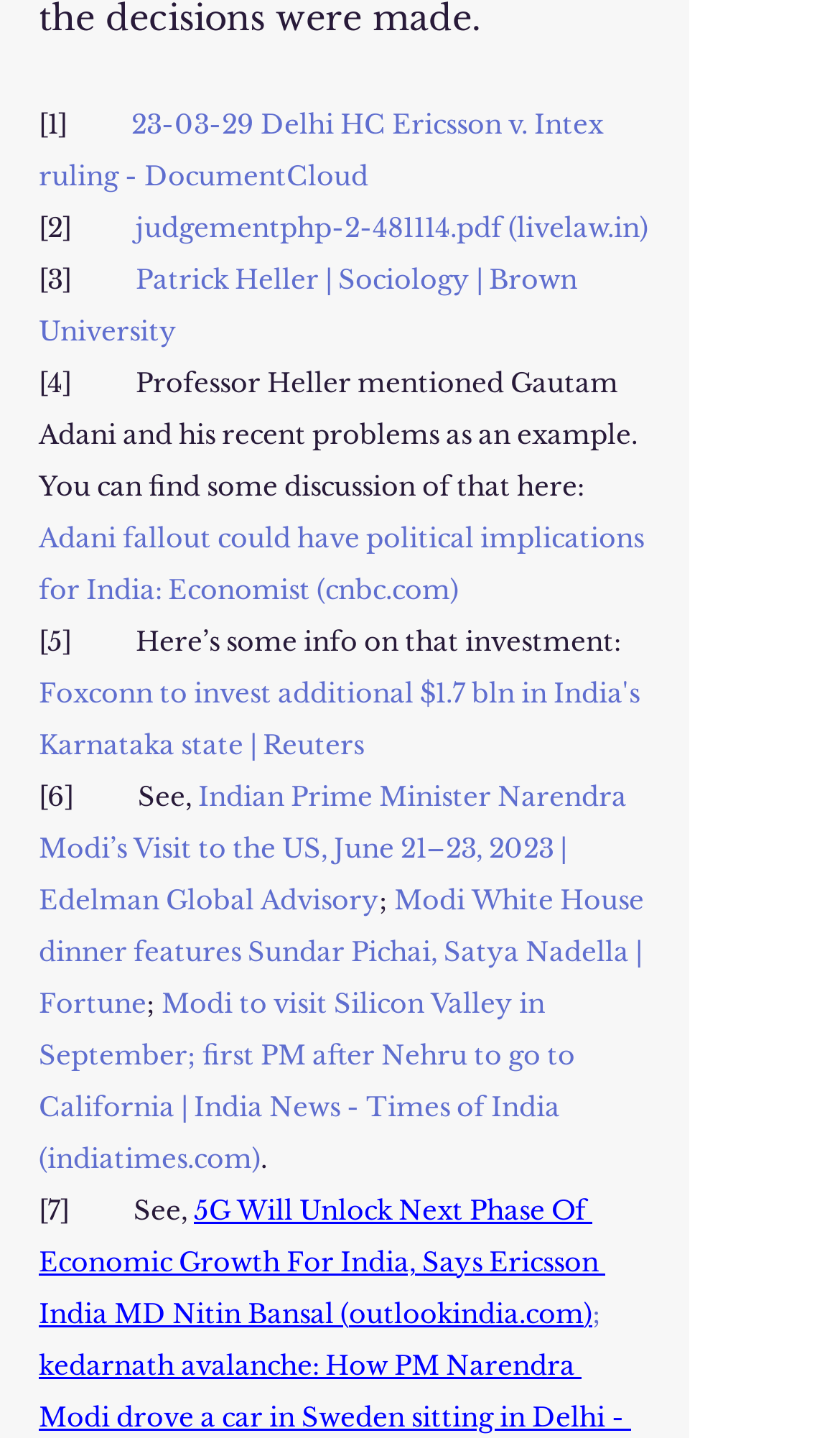Determine the coordinates of the bounding box for the clickable area needed to execute this instruction: "Visit the Livelaw website".

[0.615, 0.141, 0.762, 0.171]